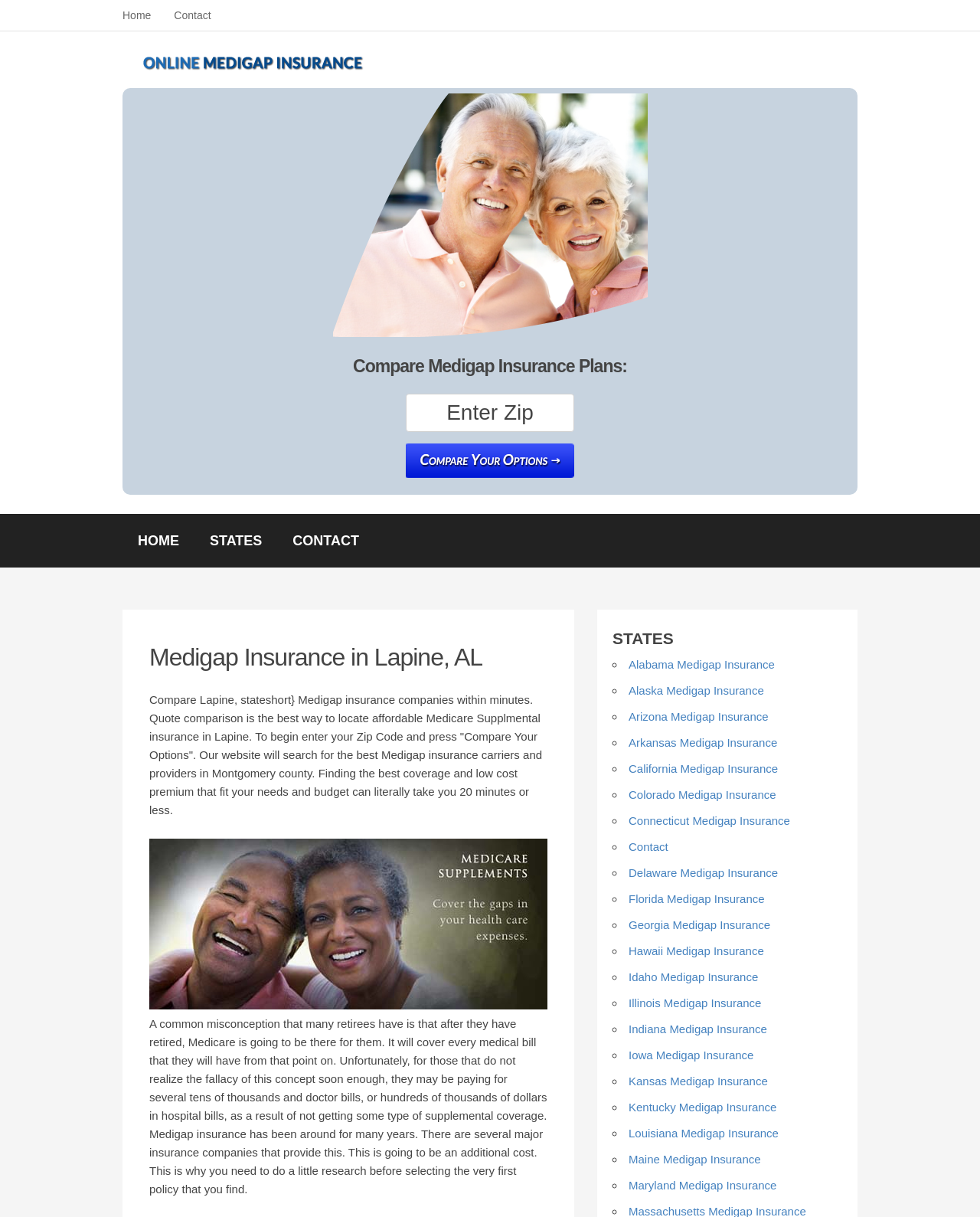Find and generate the main title of the webpage.

Medigap Insurance in Lapine, AL